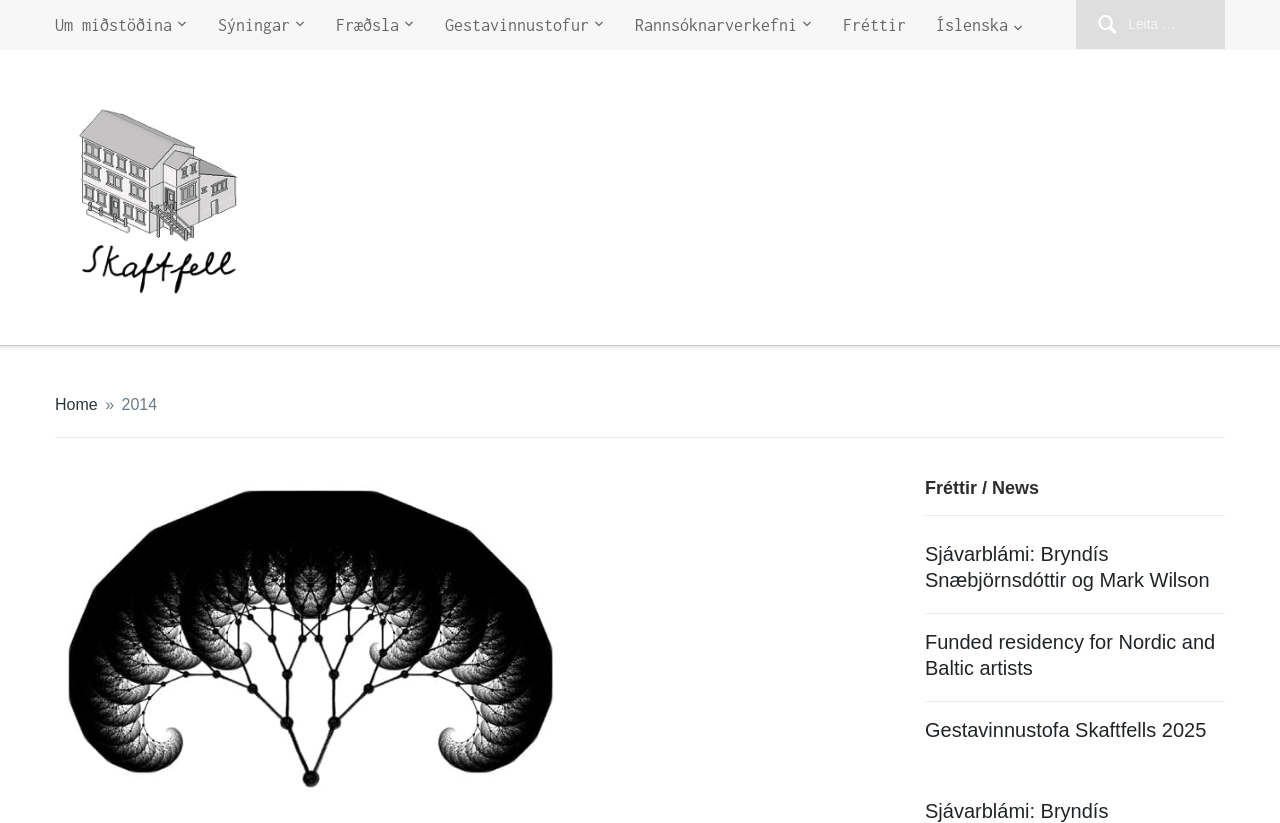Determine the coordinates of the bounding box for the clickable area needed to execute this instruction: "Go to Um miðstöðina".

[0.043, 0.012, 0.147, 0.051]